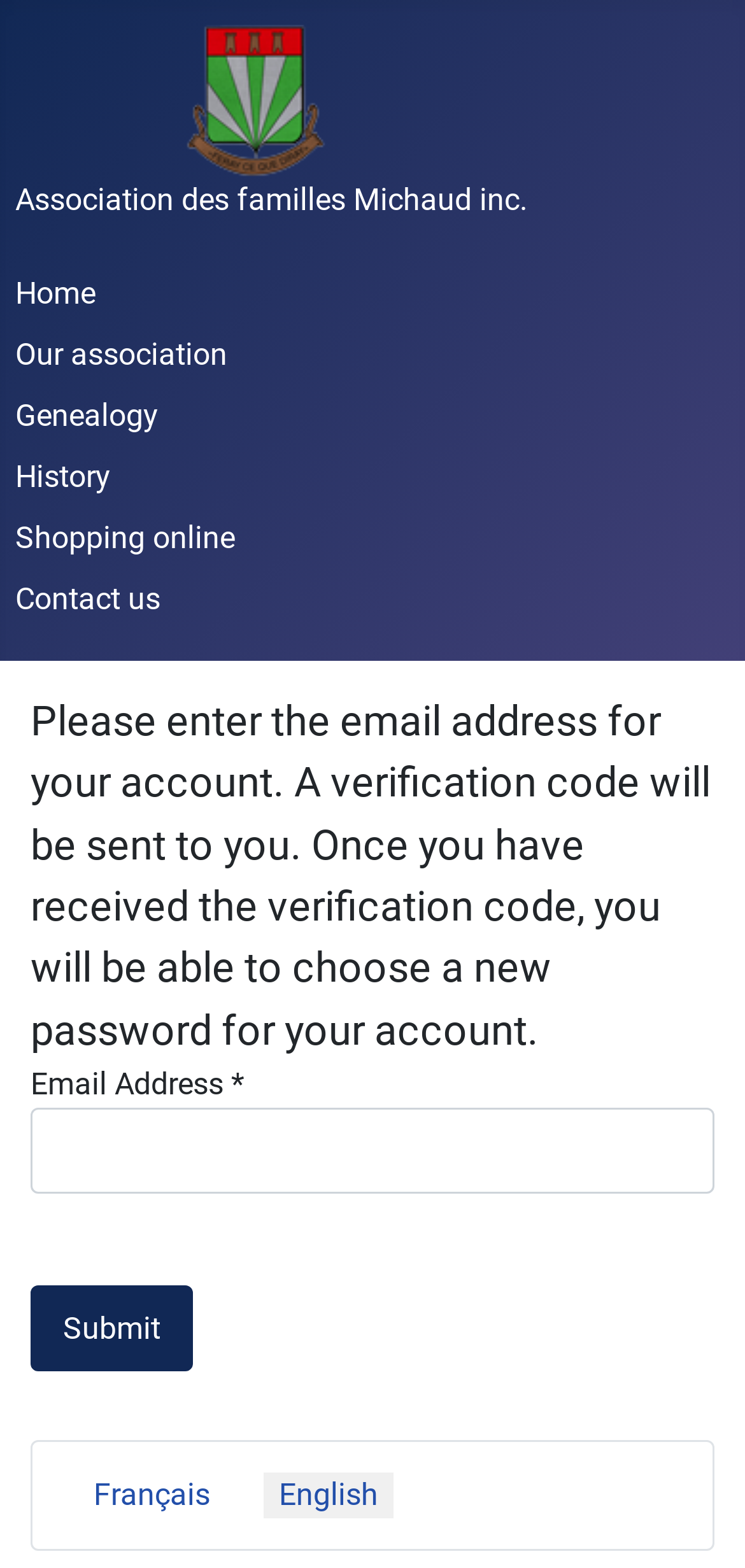Please provide a comprehensive response to the question based on the details in the image: What type of organization is this website for?

The webpage's meta description mentions that the Association des familles Michaud is a non-profit organization, which suggests that the website is for a charitable or community-based organization.